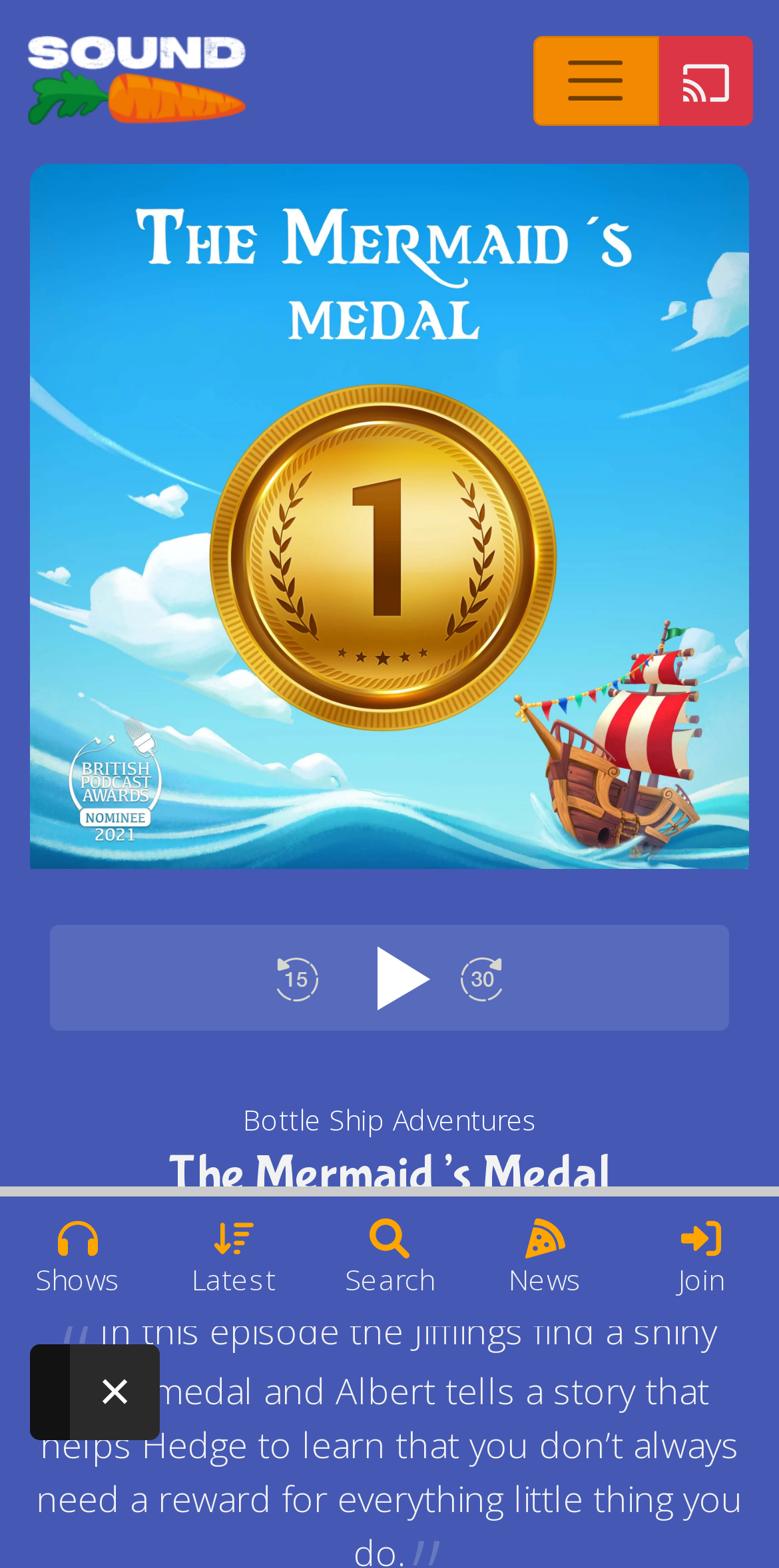What are the playback controls available?
Please give a detailed answer to the question using the information shown in the image.

I found three generic elements with the text 'Rewind 15 seconds', 'Listen to this episode', and 'Forward 30 seconds'. These elements are likely part of the playback controls.